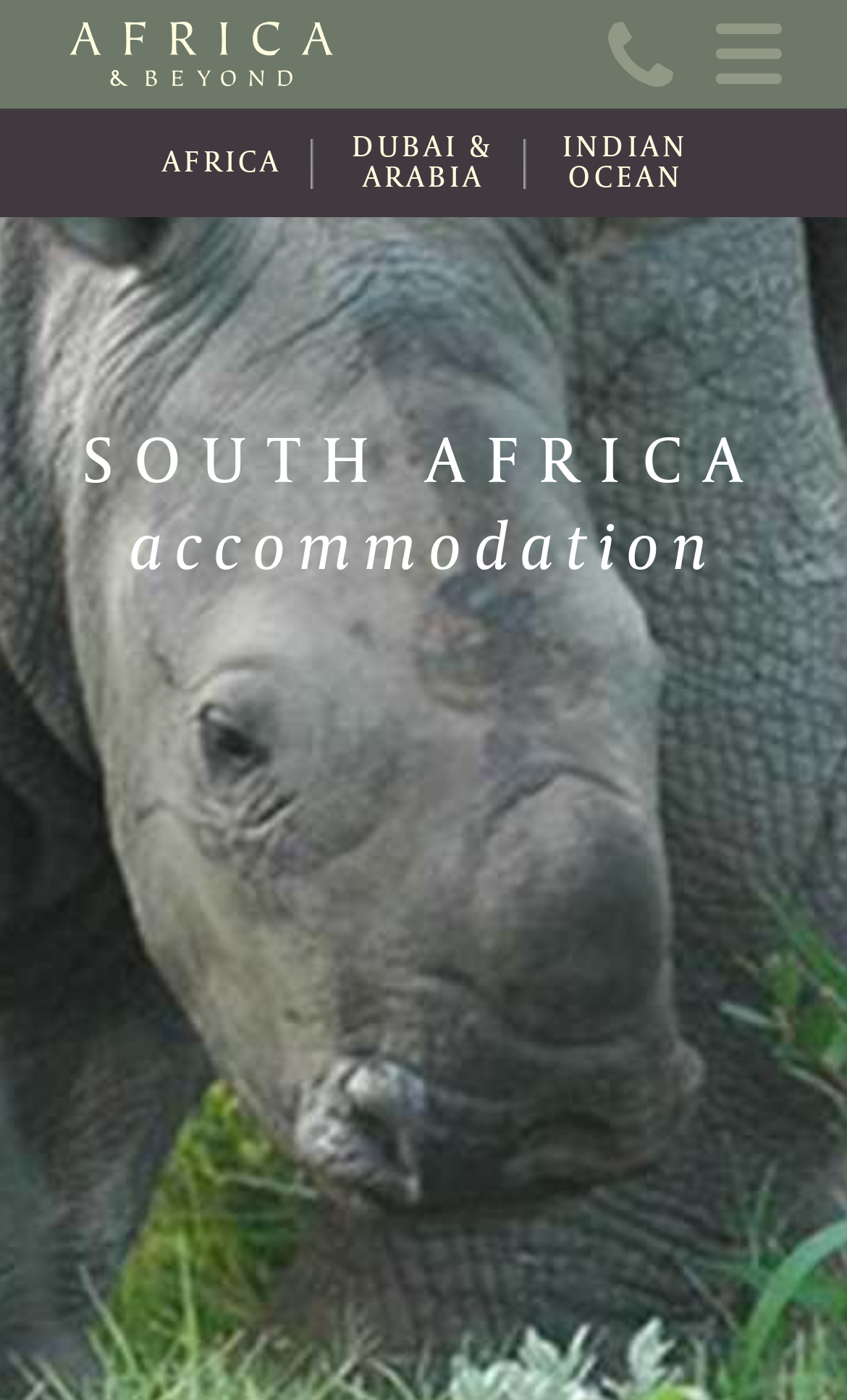Locate the bounding box coordinates of the clickable area needed to fulfill the instruction: "explore travel information".

[0.077, 0.228, 0.923, 0.304]